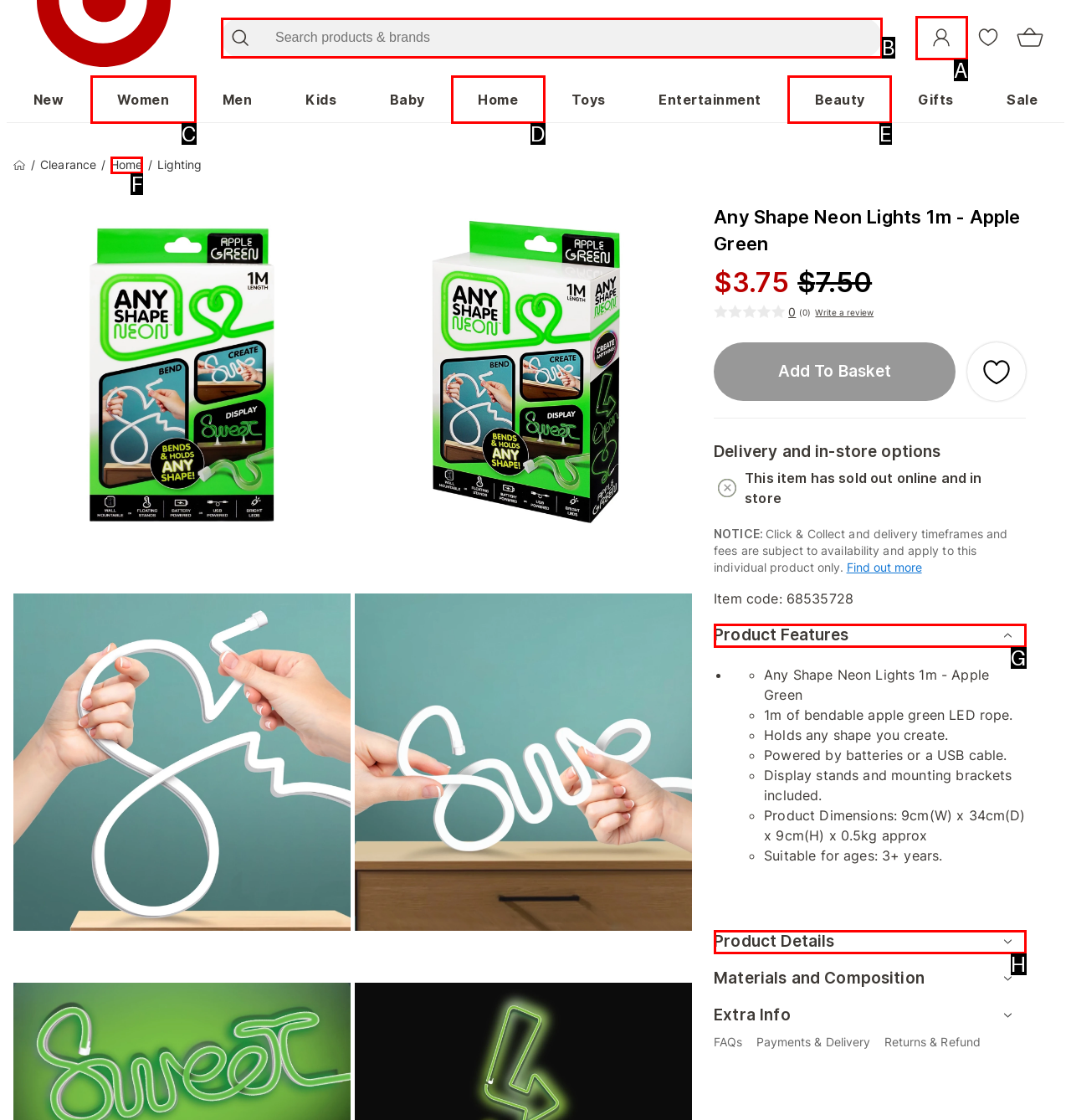Refer to the description: name="search" placeholder="Search products & brands" and choose the option that best fits. Provide the letter of that option directly from the options.

B